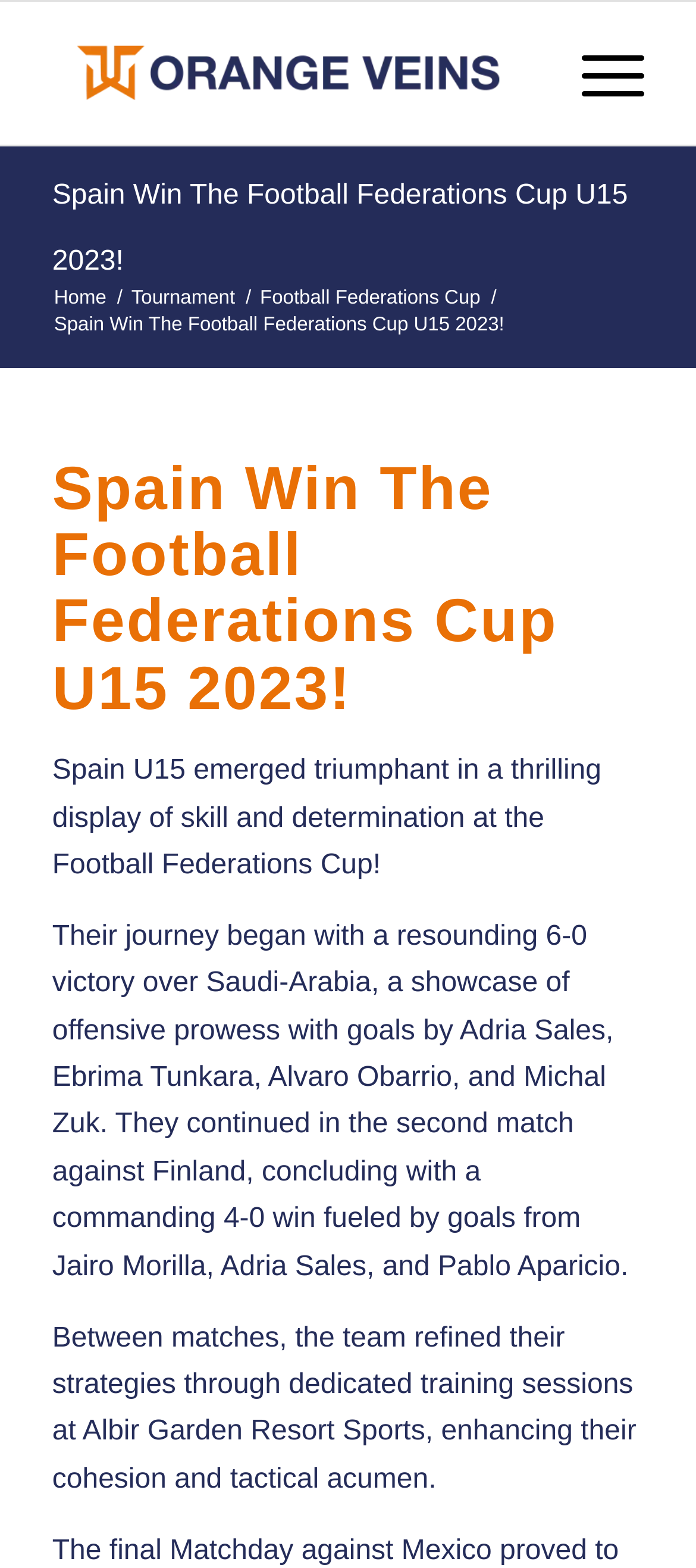Provide a thorough description of the webpage's content and layout.

The webpage is about Spain's U15 team winning the Football Federations Cup. At the top left, there is a logo of "Orange Veins" with a link to the website. Next to it, there is a menu link. Below the logo, the main title "Spain Win The Football Federations Cup U15 2023!" is displayed prominently, with a link to the same title.

On the top right, there are navigation links to "Home", "Tournament", and "Football Federations Cup". Below these links, there is a horizontal line of text with the title "Spain Win The Football Federations Cup U15 2023!" repeated.

The main content of the webpage is divided into three paragraphs. The first paragraph describes Spain's triumph in the Football Federations Cup, highlighting their skills and determination. The second paragraph details their journey, including their 6-0 victory over Saudi-Arabia and 4-0 win against Finland, with goals scored by various players. The third paragraph mentions the team's training sessions at Albir Garden Resort Sports, where they refined their strategies and improved their cohesion and tactical acumen.